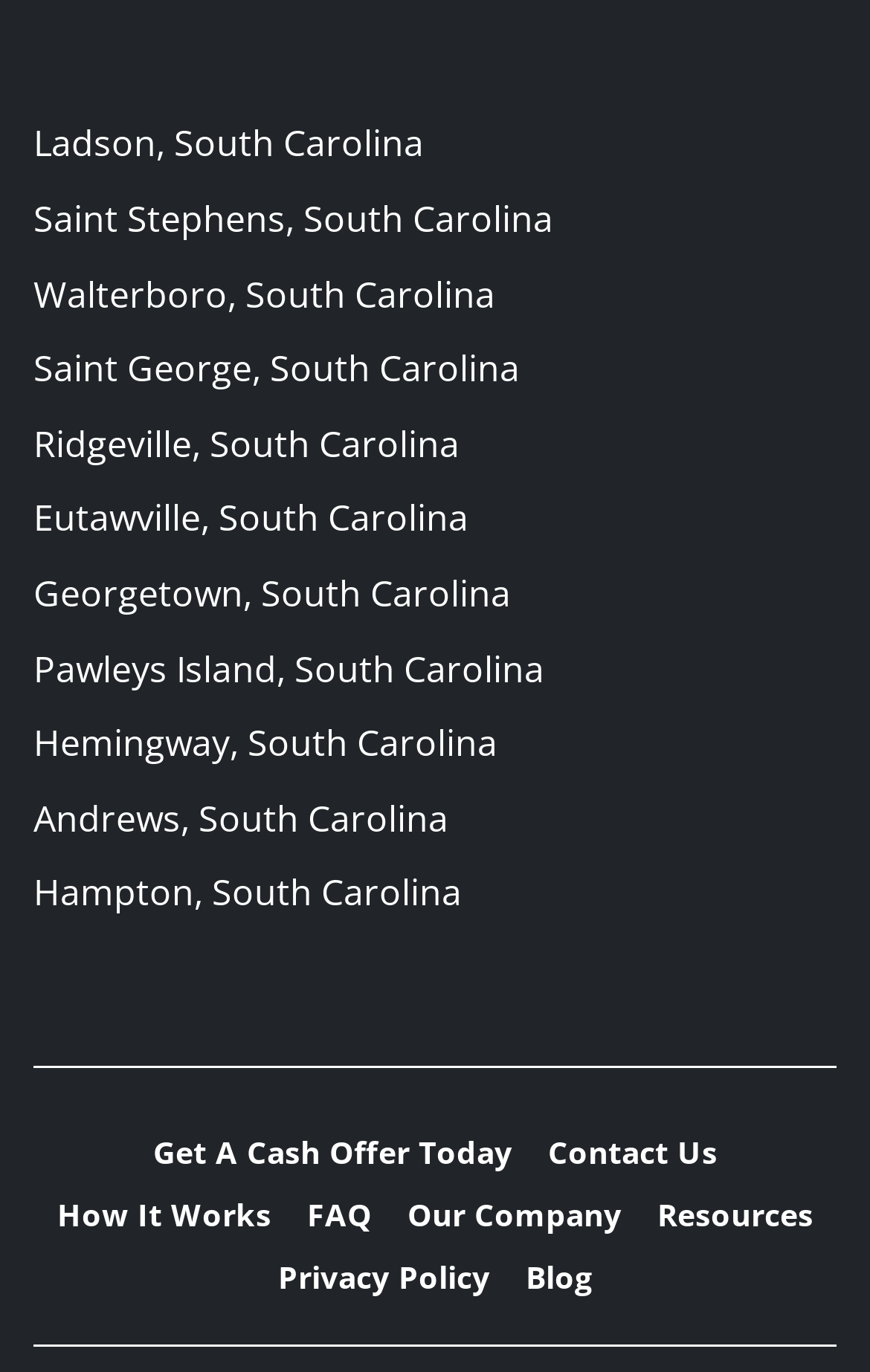Using the information in the image, could you please answer the following question in detail:
Are there any links with a city name that starts with 'P'?

I looked at the list of links with city names and found that there is a link with a city name that starts with 'P', which is 'Pawleys Island, South Carolina'.